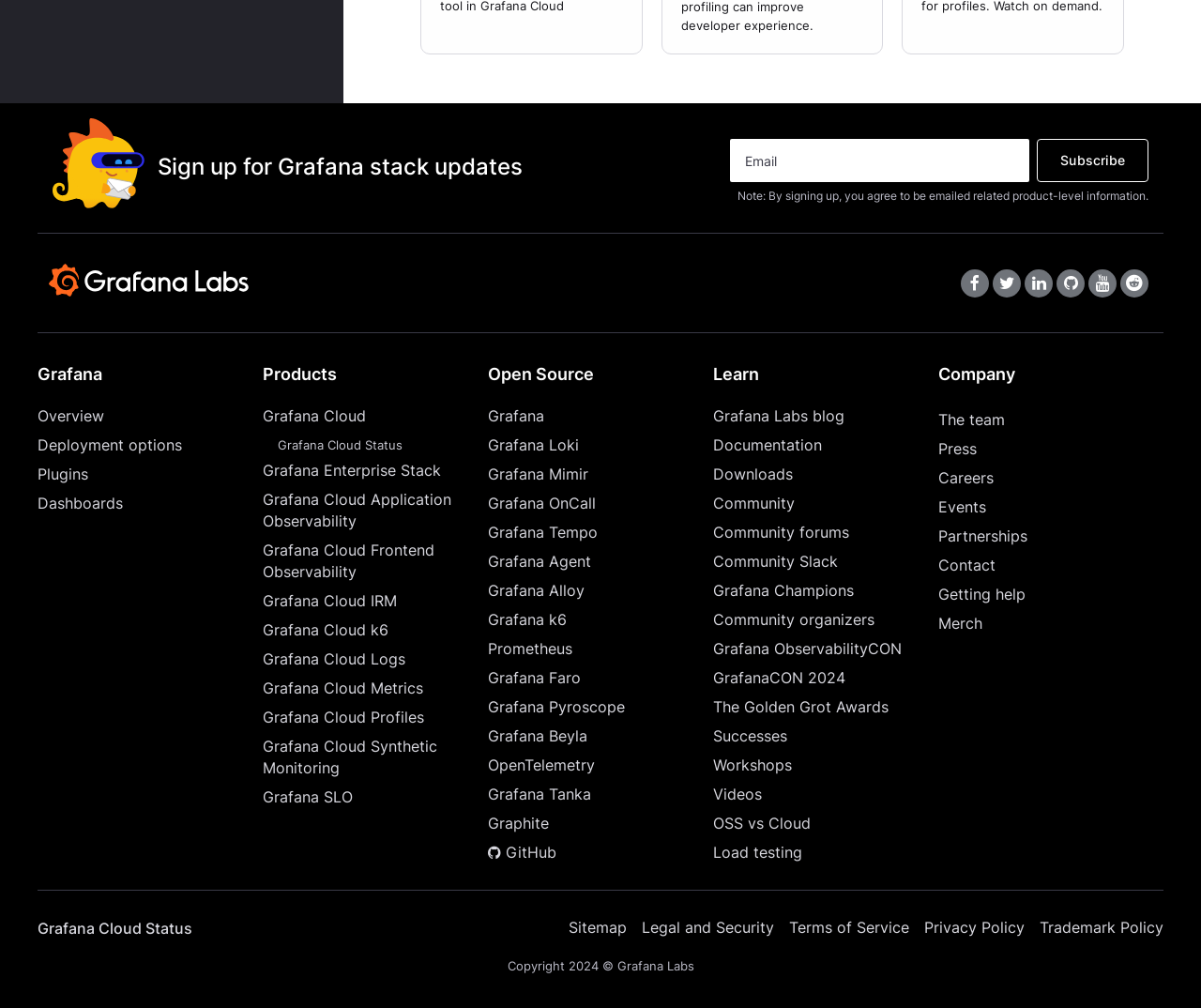Please determine the bounding box coordinates of the element's region to click for the following instruction: "Follow Grafana Labs on Facebook".

[0.8, 0.267, 0.823, 0.295]